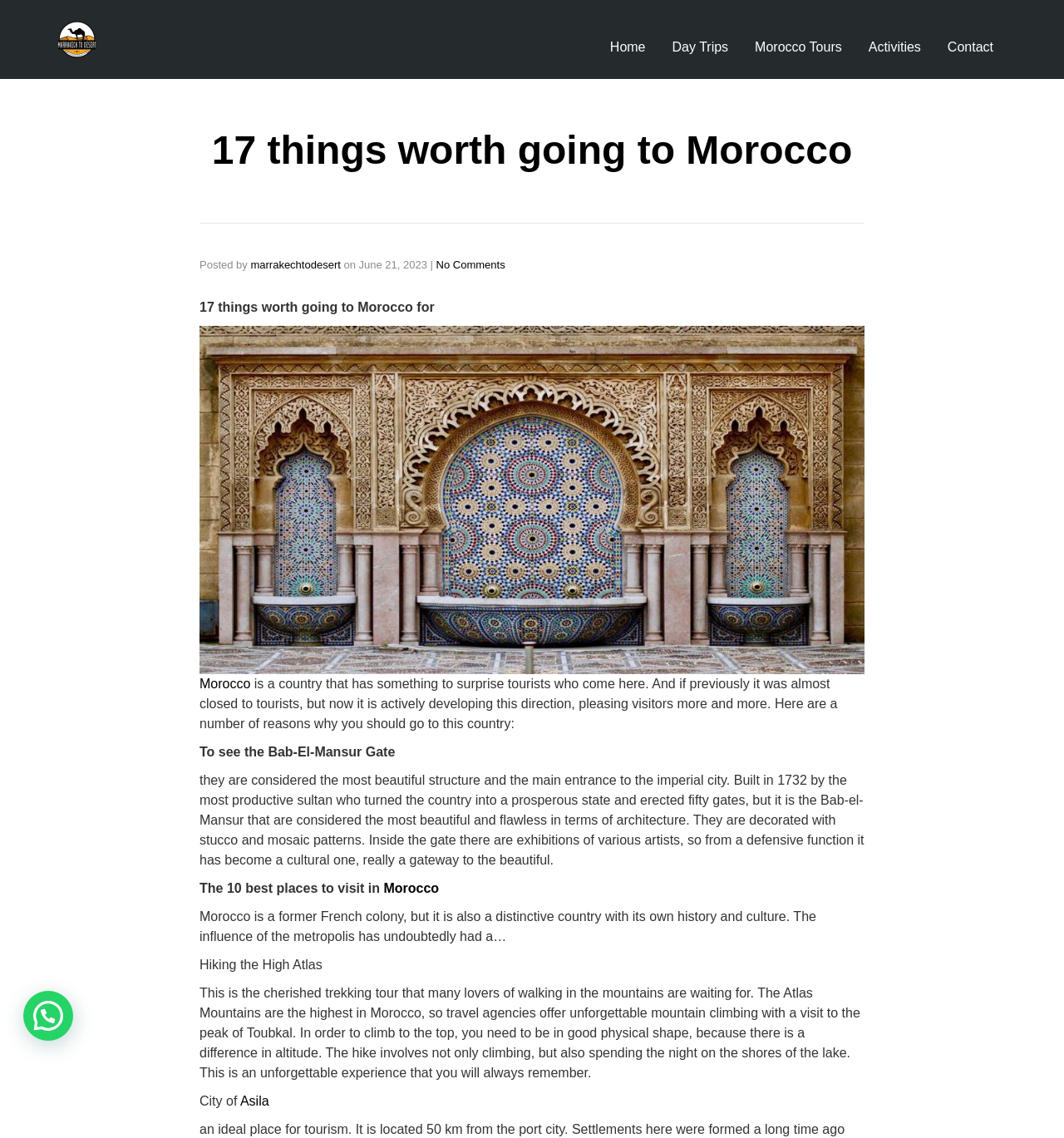With reference to the screenshot, provide a detailed response to the question below:
What is the name of the gate mentioned in the article?

The article mentions the Bab-El-Mansur Gate as one of the reasons to visit Morocco. It is described as the most beautiful structure and the main entrance to the imperial city, built in 1732 by a productive sultan.